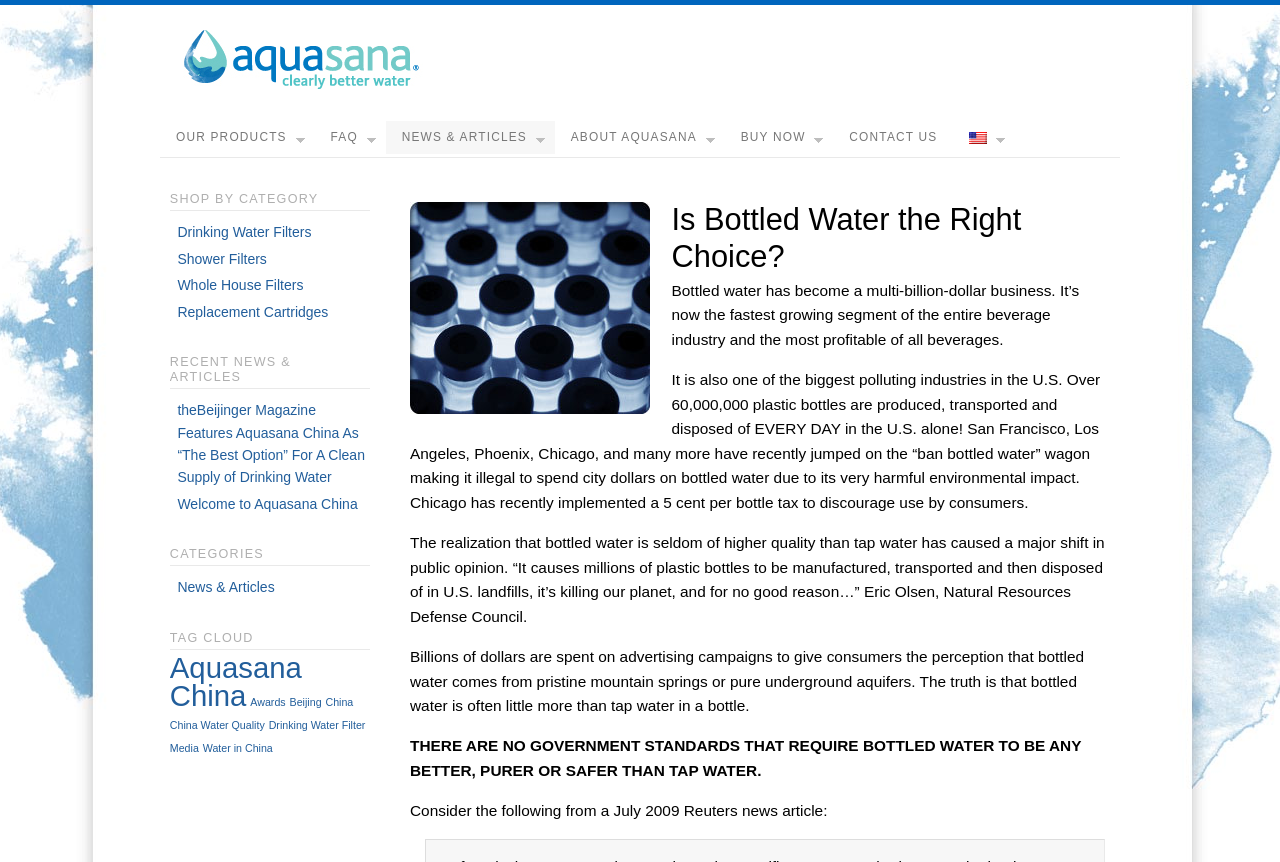What is the main topic of this webpage?
Please ensure your answer to the question is detailed and covers all necessary aspects.

Based on the webpage content, the main topic is about bottled water, its impact on the environment, and the quality of tap water compared to bottled water.